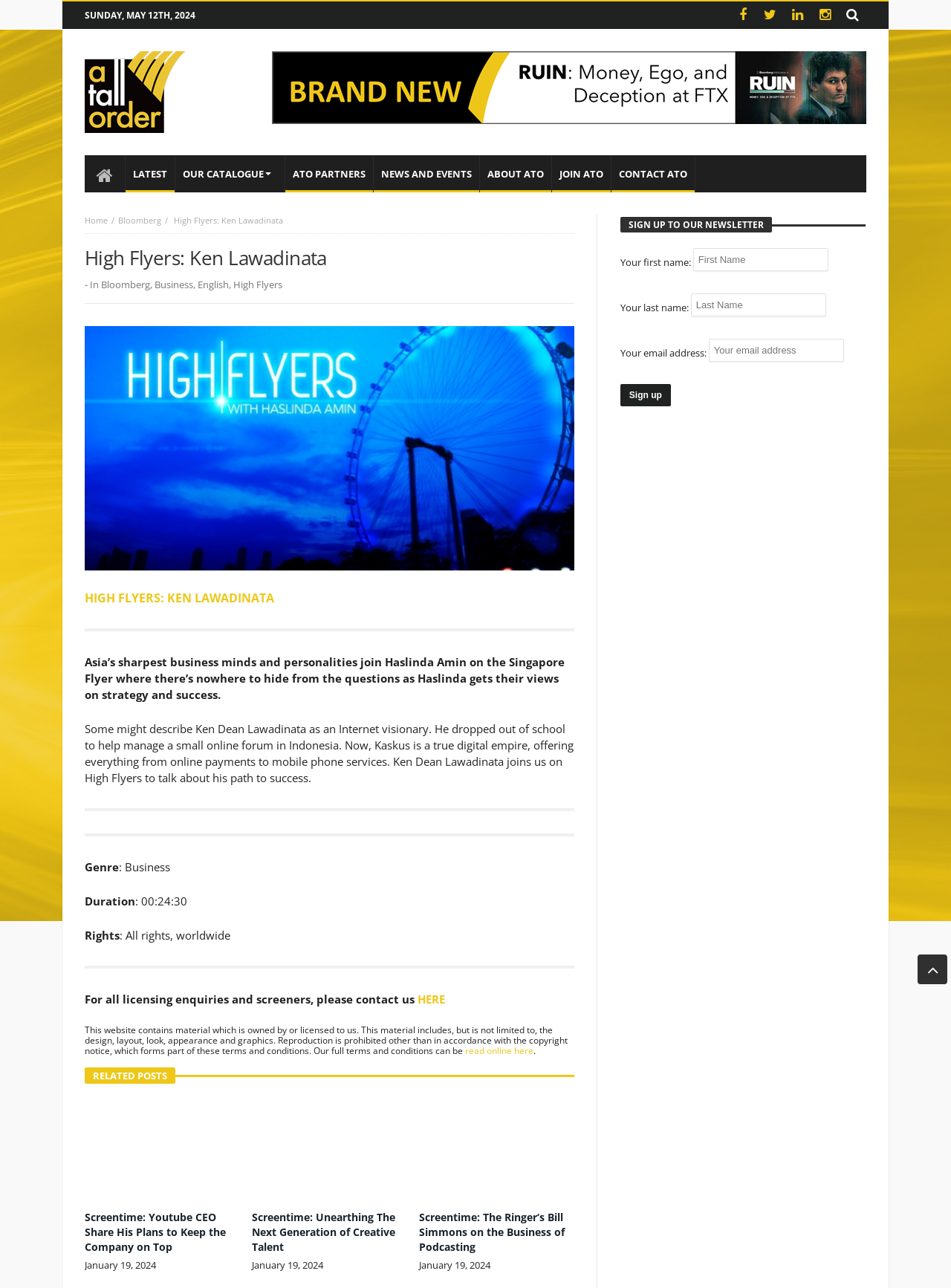What is the purpose of the 'Sign up' button?
Please answer the question as detailed as possible.

I found the purpose of the 'Sign up' button by looking at the surrounding text, which asks for the user's first name, last name, and email address, and inferring that the button is used to sign up to a newsletter.